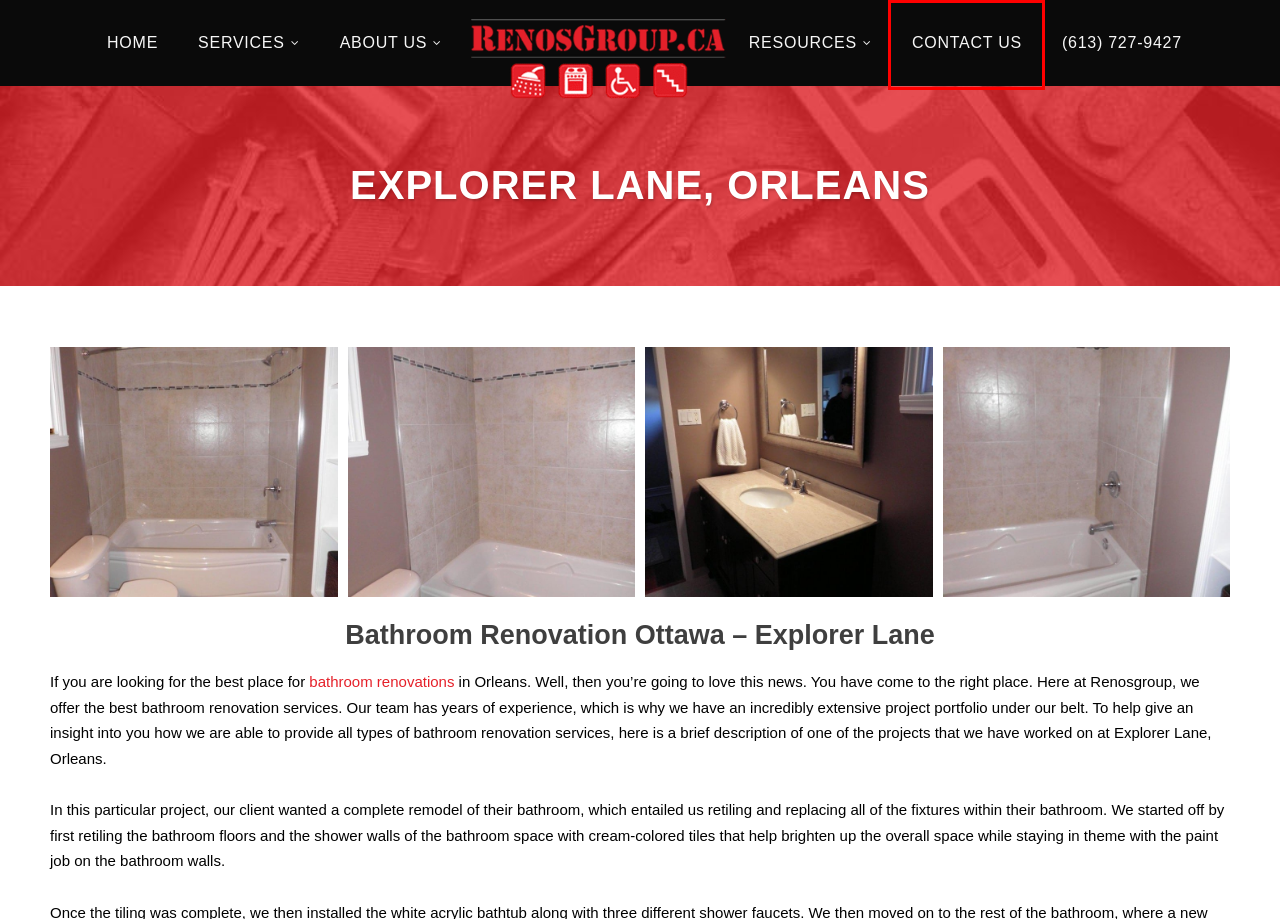You are looking at a webpage screenshot with a red bounding box around an element. Pick the description that best matches the new webpage after interacting with the element in the red bounding box. The possible descriptions are:
A. Satisfied Customer: Complete Redo of a Condo’s Primary Bathroom Ensuite - RenosGroup.ca
B. Ottawa Home Renovators | Home Renovation Company | Renovation Contractors
C. RenosGroup | TrustedPros
D. Kitchen Renovation Ottawa - Badger Cres - RenosGroup.ca
E. Your Quick Guide to Ottawa Bathroom Renovation Success - RenosGroup.ca
F. Home Renovation Photos - RenosGroup.ca
G. About Us - Ottawa's Home Renovation Contractors
H. Contact Us For Ottawa Home Renovations

H